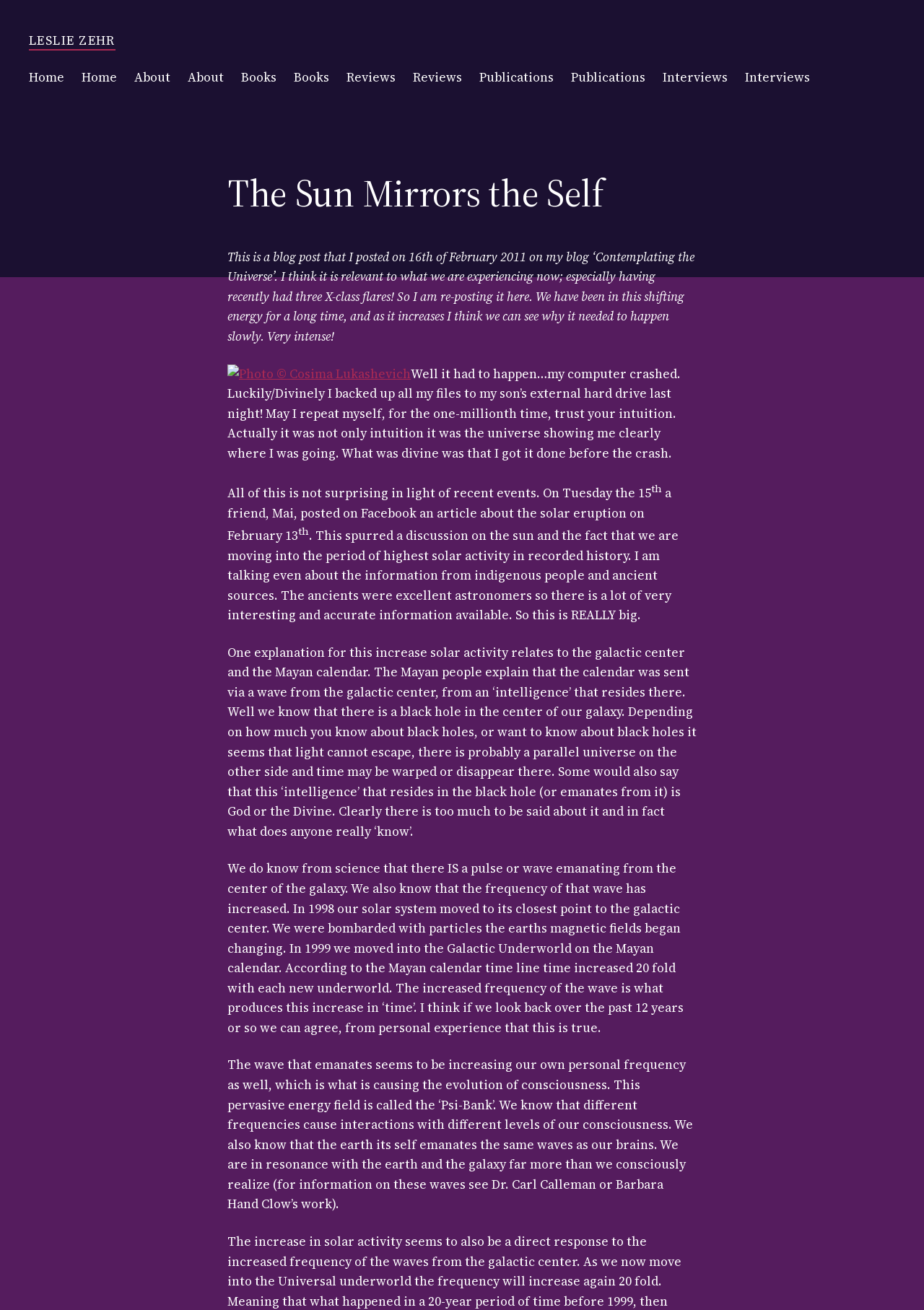Please respond to the question with a concise word or phrase:
What is the source of the image?

Cosima Lukashevich